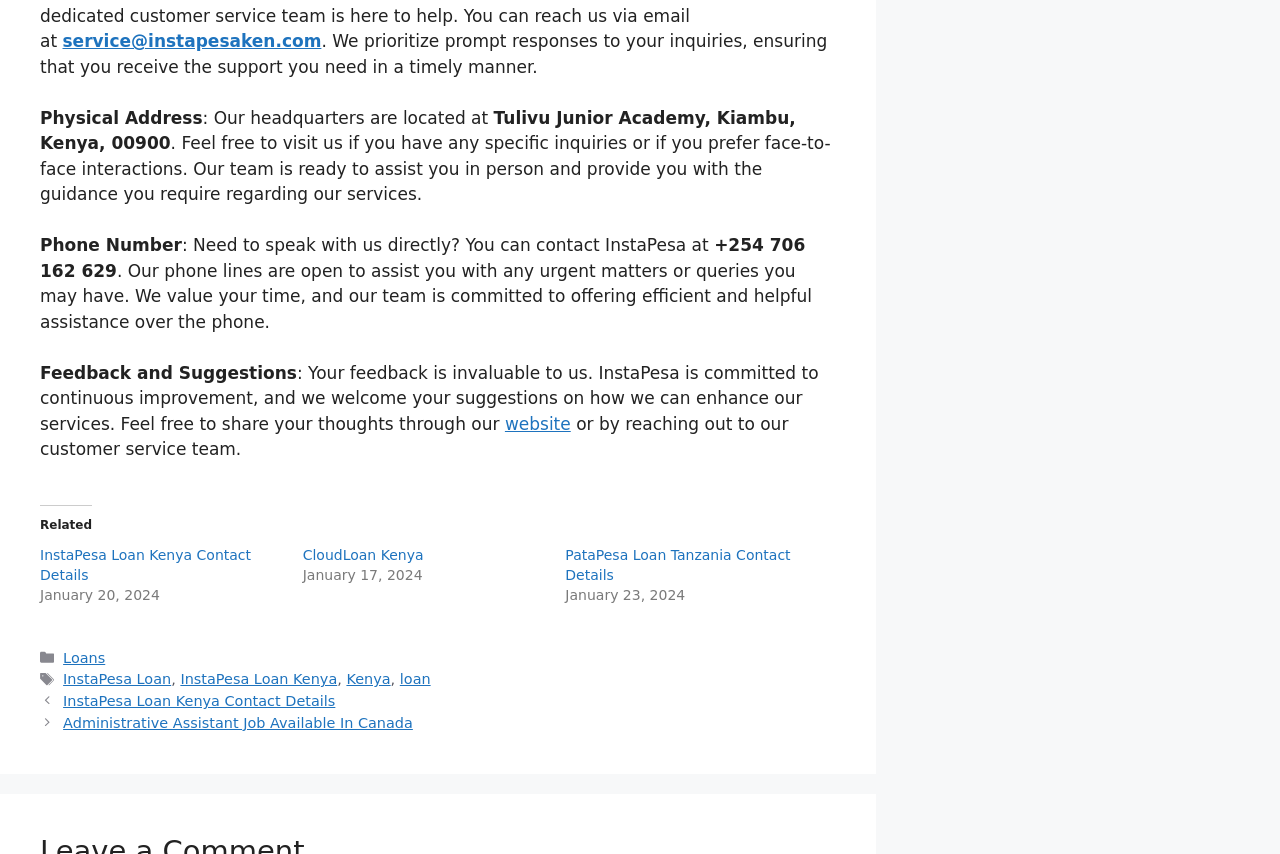Please give a short response to the question using one word or a phrase:
How can I provide feedback to InstaPesa?

Through their website or customer service team